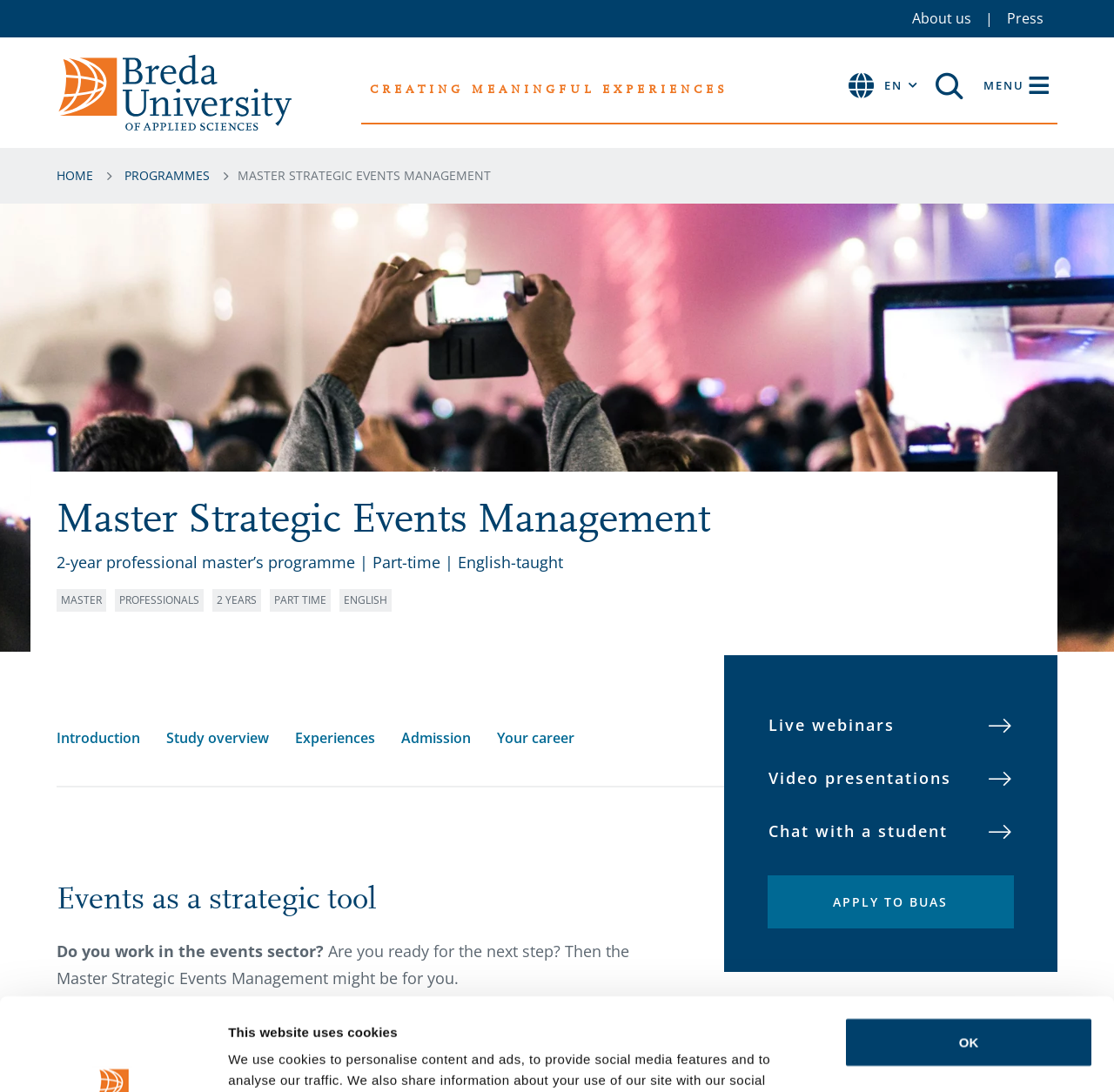Find the bounding box coordinates of the clickable area required to complete the following action: "Toggle navigation menu".

[0.876, 0.056, 0.949, 0.101]